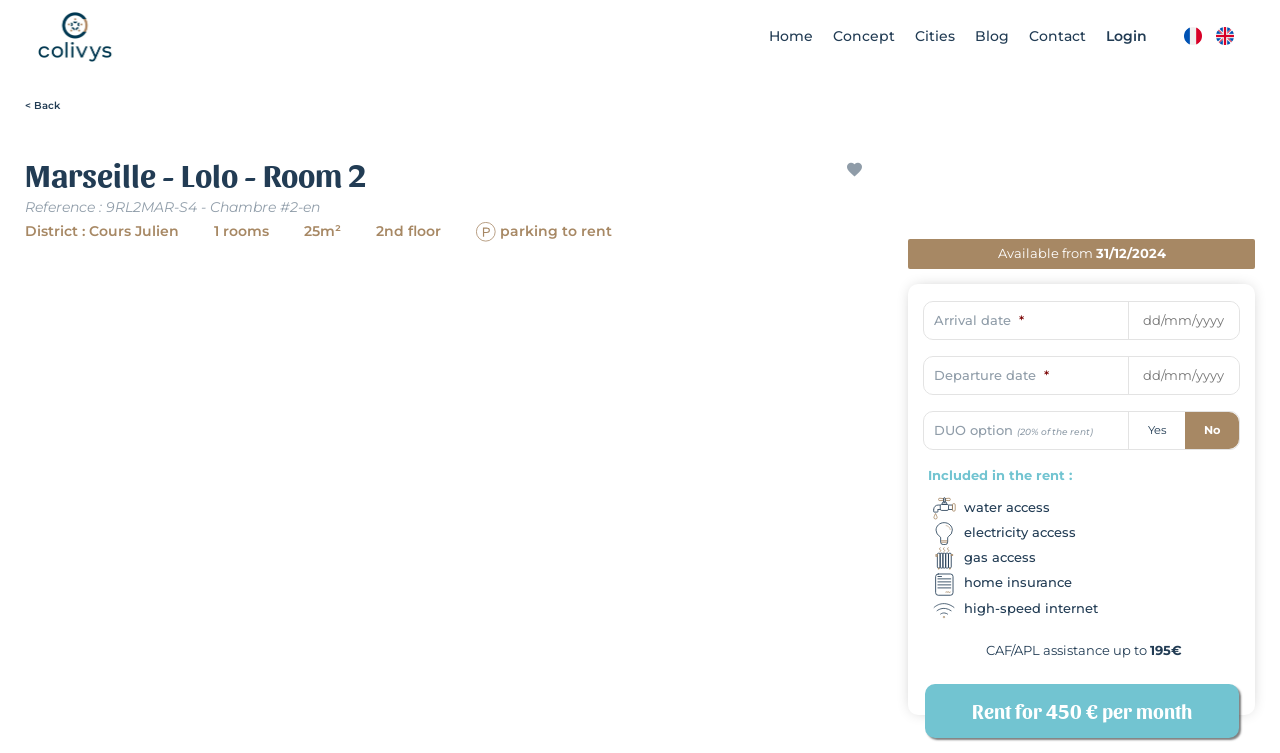Identify the bounding box coordinates of the section that should be clicked to achieve the task described: "Enter the arrival date".

[0.882, 0.4, 0.968, 0.45]